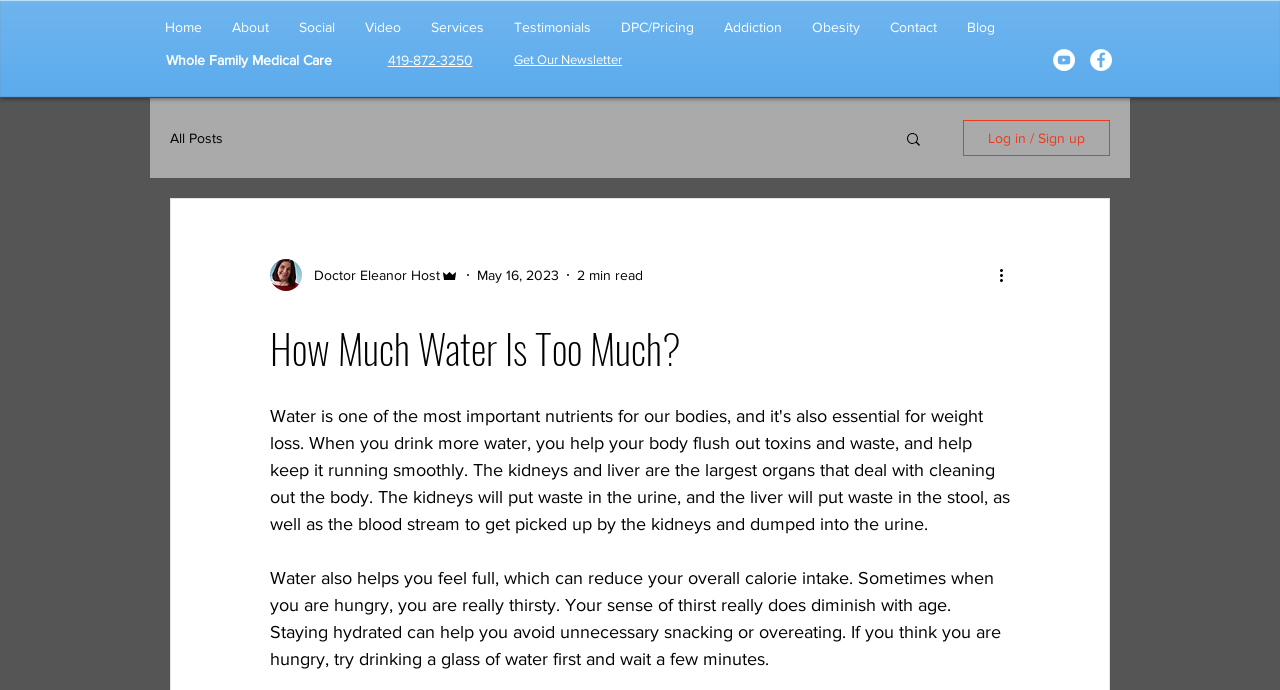Please examine the image and answer the question with a detailed explanation:
How long does it take to read the article?

I found the reading time of the article by looking at the generic element that says '2 min read' below the article title, which indicates the estimated time it takes to read the article.